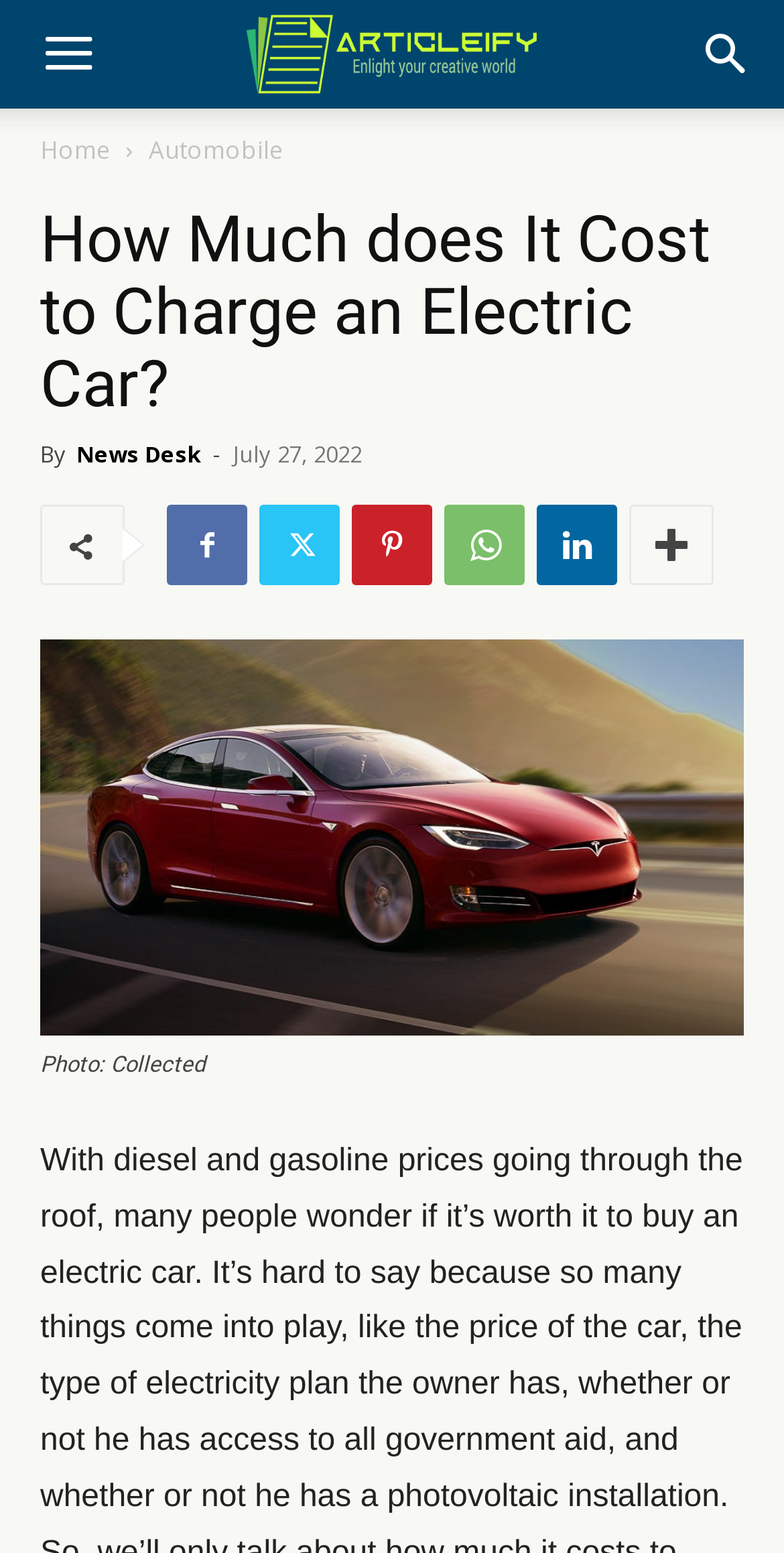What is the date of the article?
Please answer the question as detailed as possible.

The date of the article can be found next to the author's name, where it says 'July 27, 2022'. This indicates that the article was published on this date.